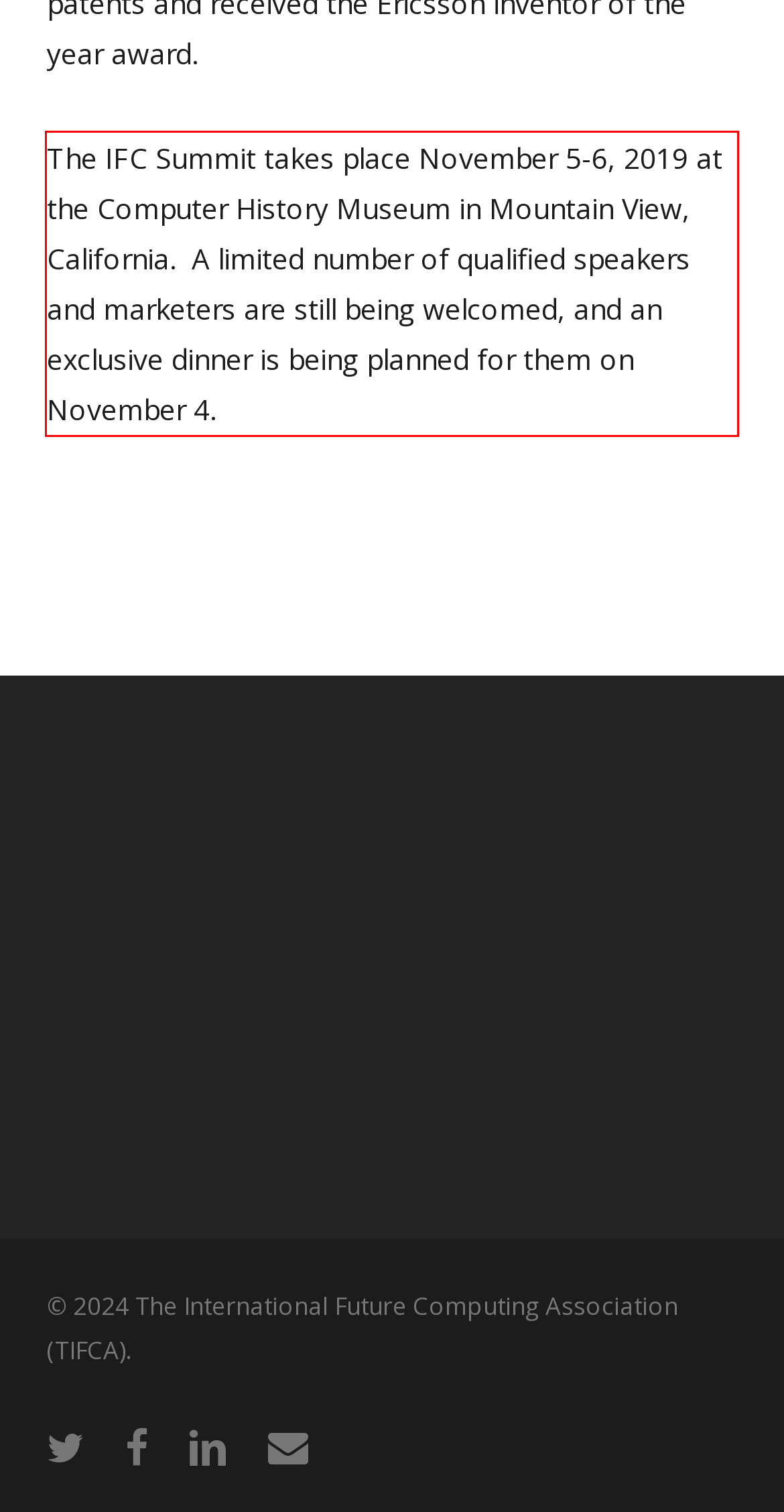You are presented with a screenshot containing a red rectangle. Extract the text found inside this red bounding box.

The IFC Summit takes place November 5-6, 2019 at the Computer History Museum in Mountain View, California. A limited number of qualified speakers and marketers are still being welcomed, and an exclusive dinner is being planned for them on November 4.